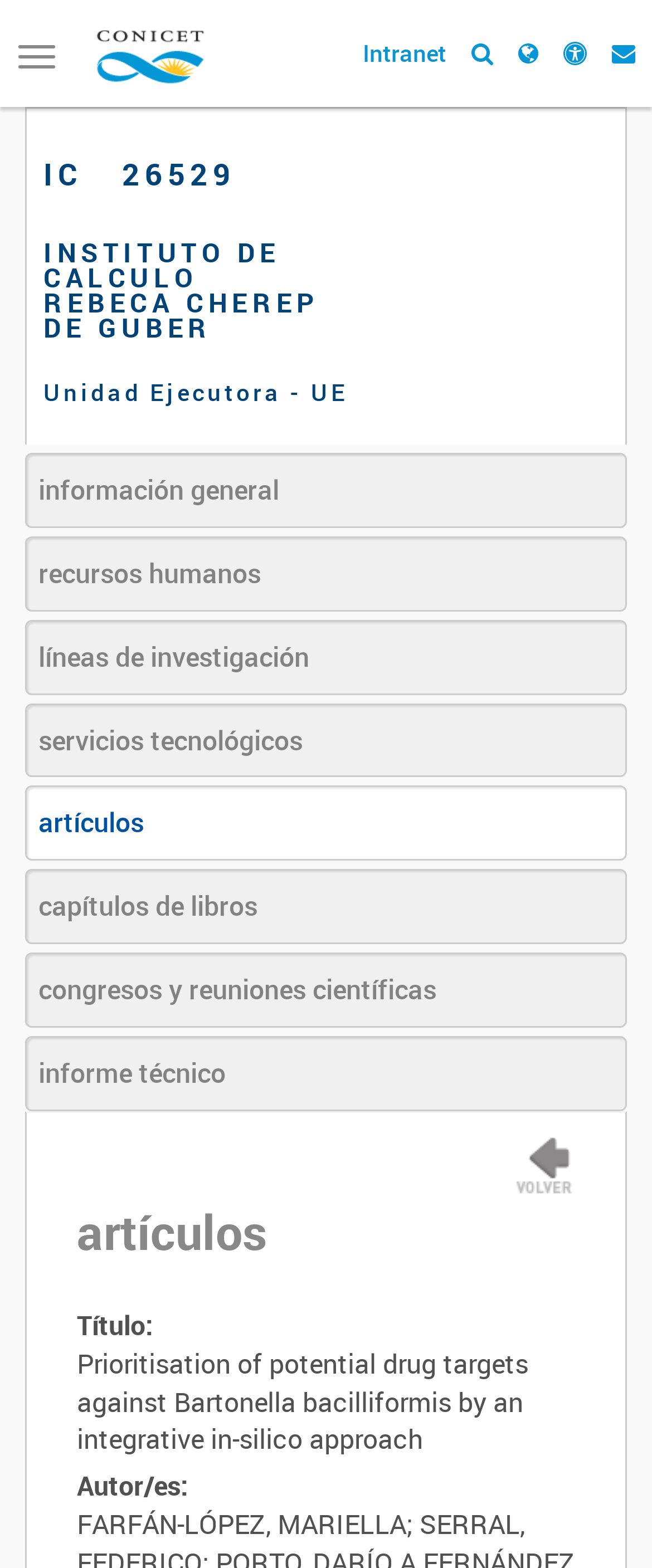How many links are there in the main section?
Observe the image and answer the question with a one-word or short phrase response.

7